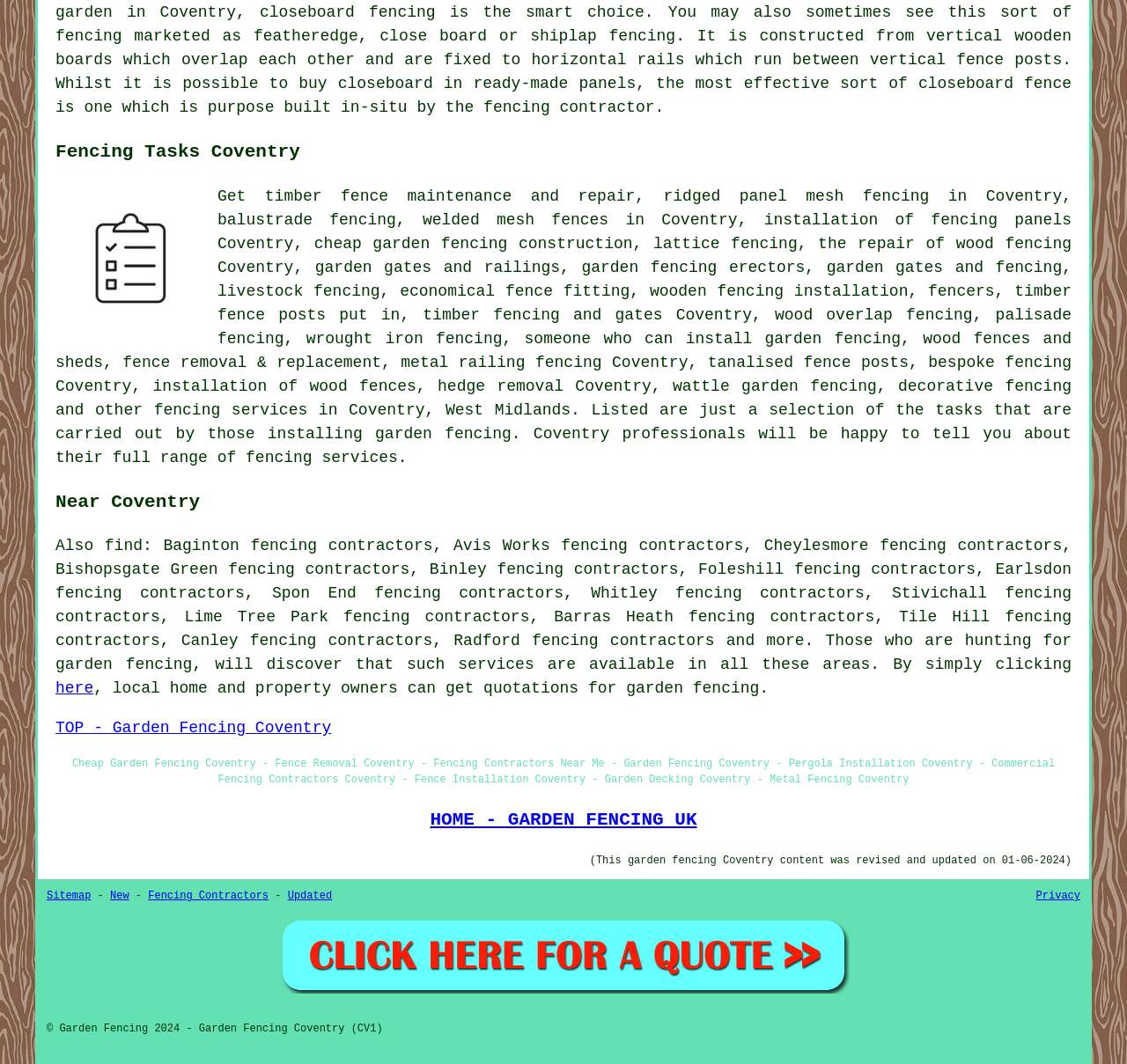Please give the bounding box coordinates of the area that should be clicked to fulfill the following instruction: "click on 'cheap garden fencing'". The coordinates should be in the format of four float numbers from 0 to 1, i.e., [left, top, right, bottom].

[0.279, 0.22, 0.45, 0.237]